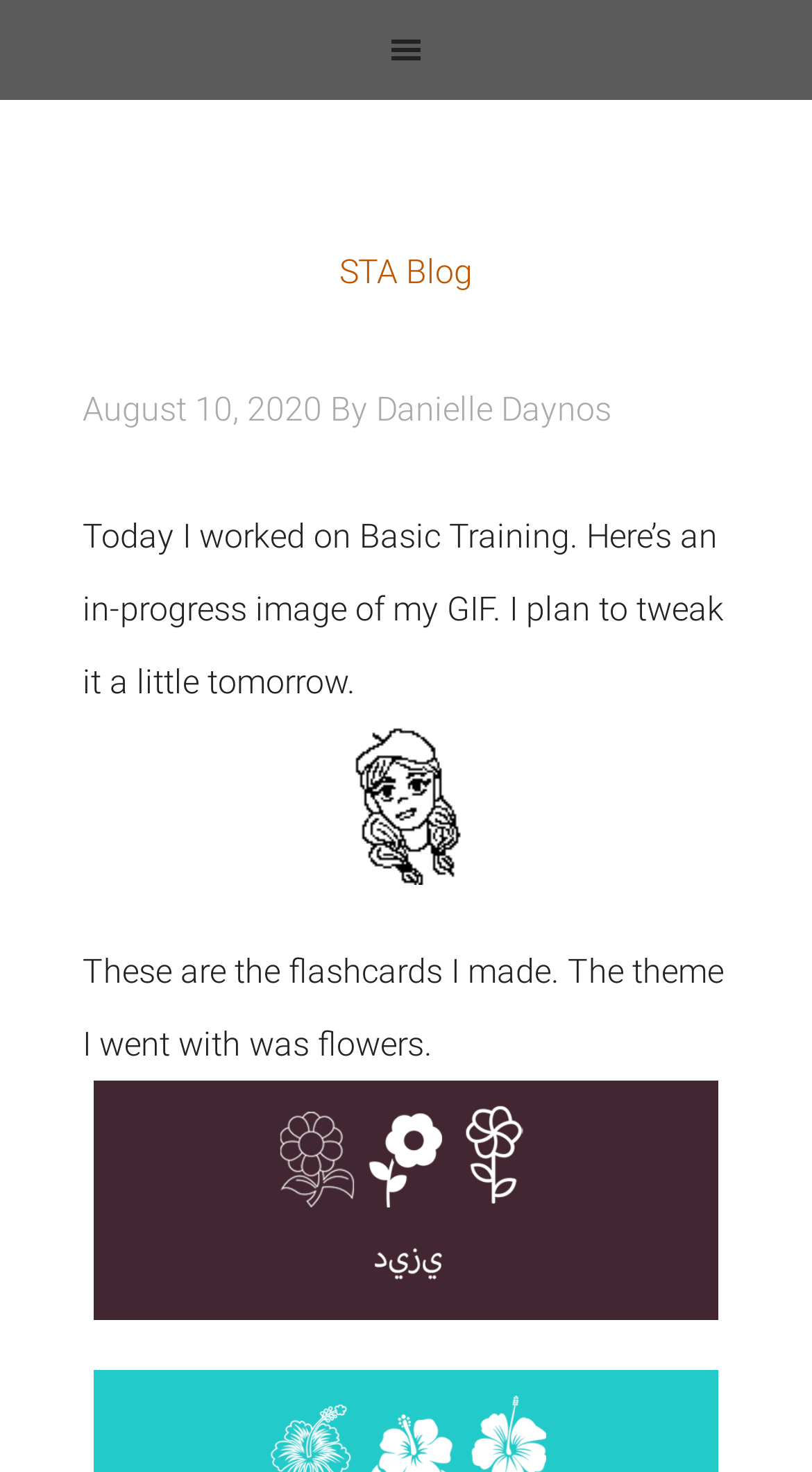Provide a thorough description of this webpage.

The webpage is a blog post titled "Flashcards, Digital Painting and GIFs!" with a main navigation section at the top. Below the navigation, there is a header section with a link to "STA Blog" that spans most of the width of the page. 

Within the header section, there is a timestamp "August 10, 2020" on the left, followed by the text "By" and a link to the author's name "Danielle Daynos". 

Below the header section, there is a paragraph of text that describes the author's work on a GIF, mentioning that it is still in progress and will be tweaked the next day. 

Underneath the paragraph, there is an unidentified link, possibly an image or a download link. 

Further down, there is another paragraph of text that describes the flashcards the author created, with a theme of flowers. 

Finally, there is another unidentified link at the bottom of the page, possibly another image or download link.